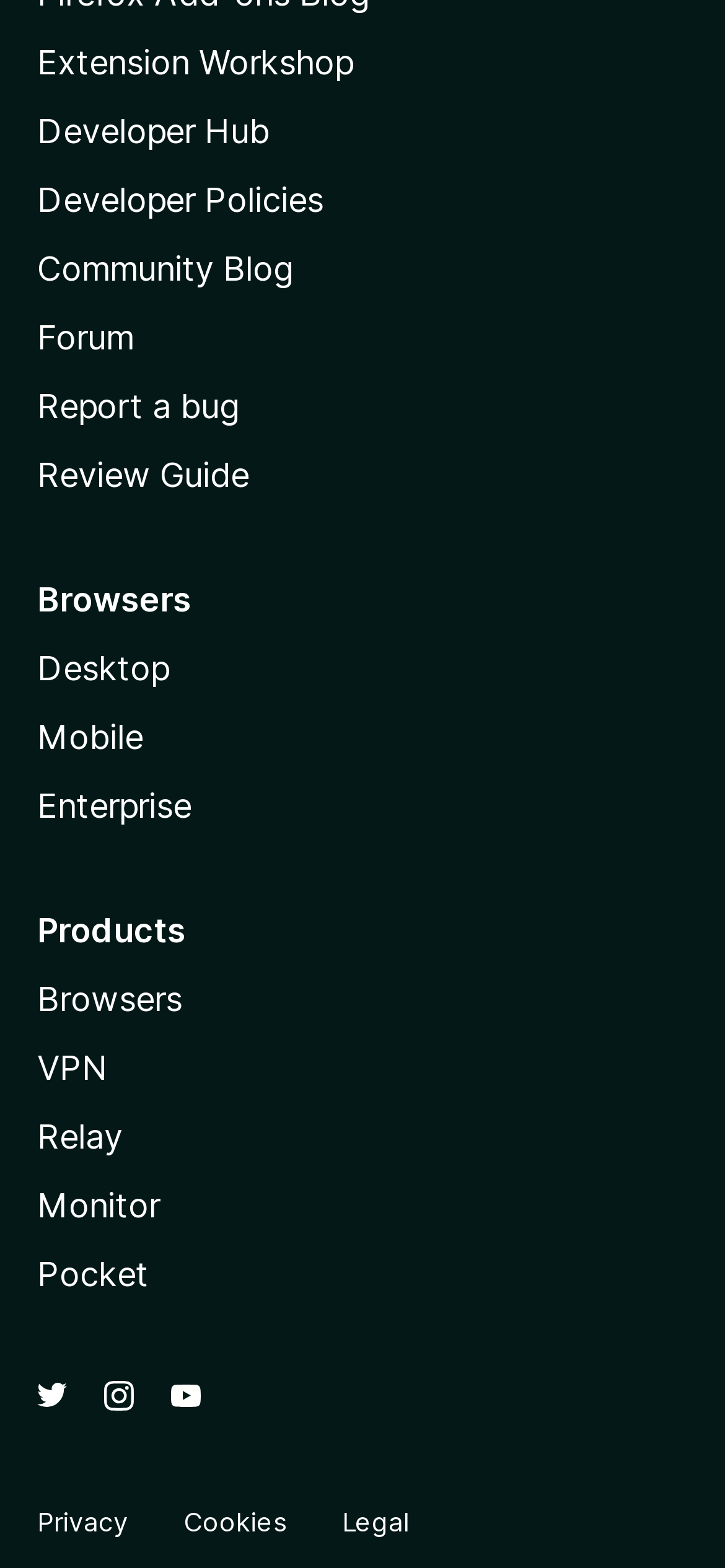Find the bounding box coordinates of the element I should click to carry out the following instruction: "Read the Community Blog".

[0.051, 0.159, 0.405, 0.183]